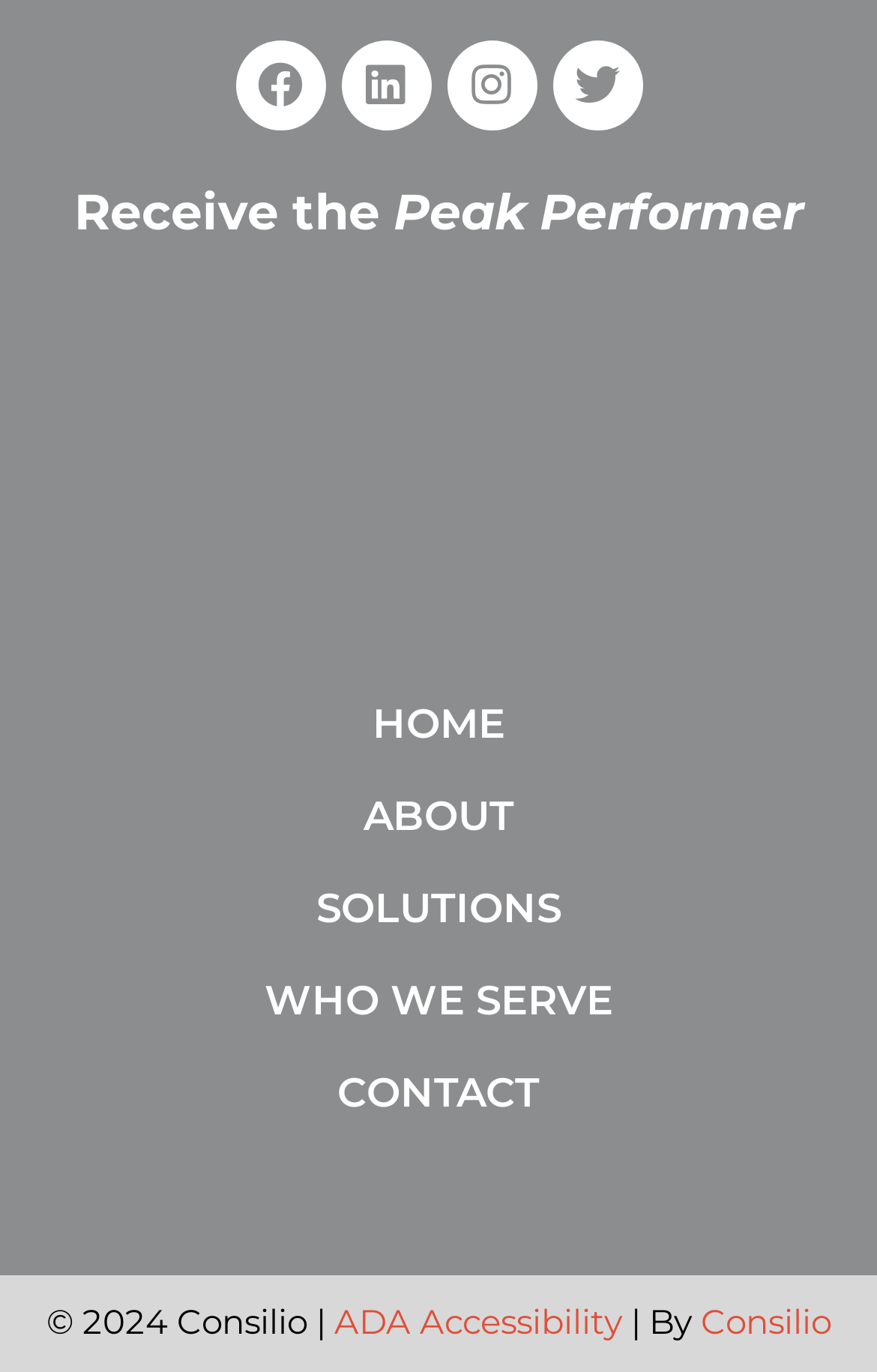Find the bounding box coordinates of the element's region that should be clicked in order to follow the given instruction: "Visit Consilio website". The coordinates should consist of four float numbers between 0 and 1, i.e., [left, top, right, bottom].

[0.799, 0.948, 0.947, 0.979]